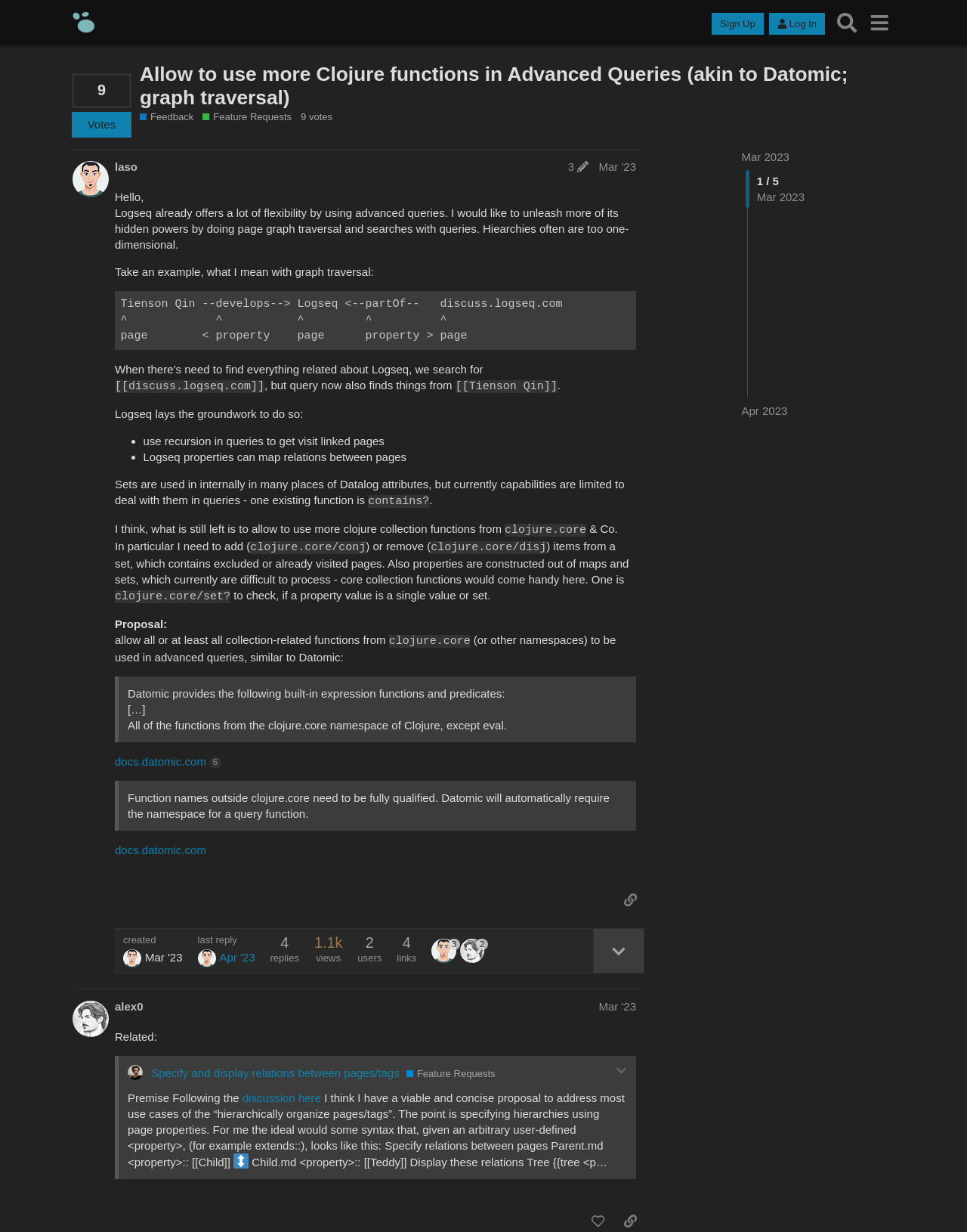Generate a comprehensive description of the webpage content.

This webpage is a discussion forum post on the topic of "Allow to use more Clojure functions in Advanced Queries" on the Logseq platform. At the top of the page, there is a header section with a logo, navigation buttons, and a search bar. Below the header, the title of the post is displayed prominently, along with links to related topics such as "Feedback" and "Feature Requests".

The main content of the post is a lengthy text written by the user "laso", which discusses the idea of allowing more Clojure functions in advanced queries on Logseq. The text is divided into several paragraphs, with code snippets and links to external resources. The user explains their proposal and provides examples of how it could be implemented.

On the right side of the page, there is a sidebar with information about the post, including the number of votes, views, and replies. There are also links to related topics and a button to share the post.

At the bottom of the page, there is a section with additional information about the post, including the date it was created and the last reply. There are also buttons to expand the topic details and to share a link to the post.

Overall, the webpage is a detailed discussion of a specific feature request on the Logseq platform, with a focus on technical details and implementation.